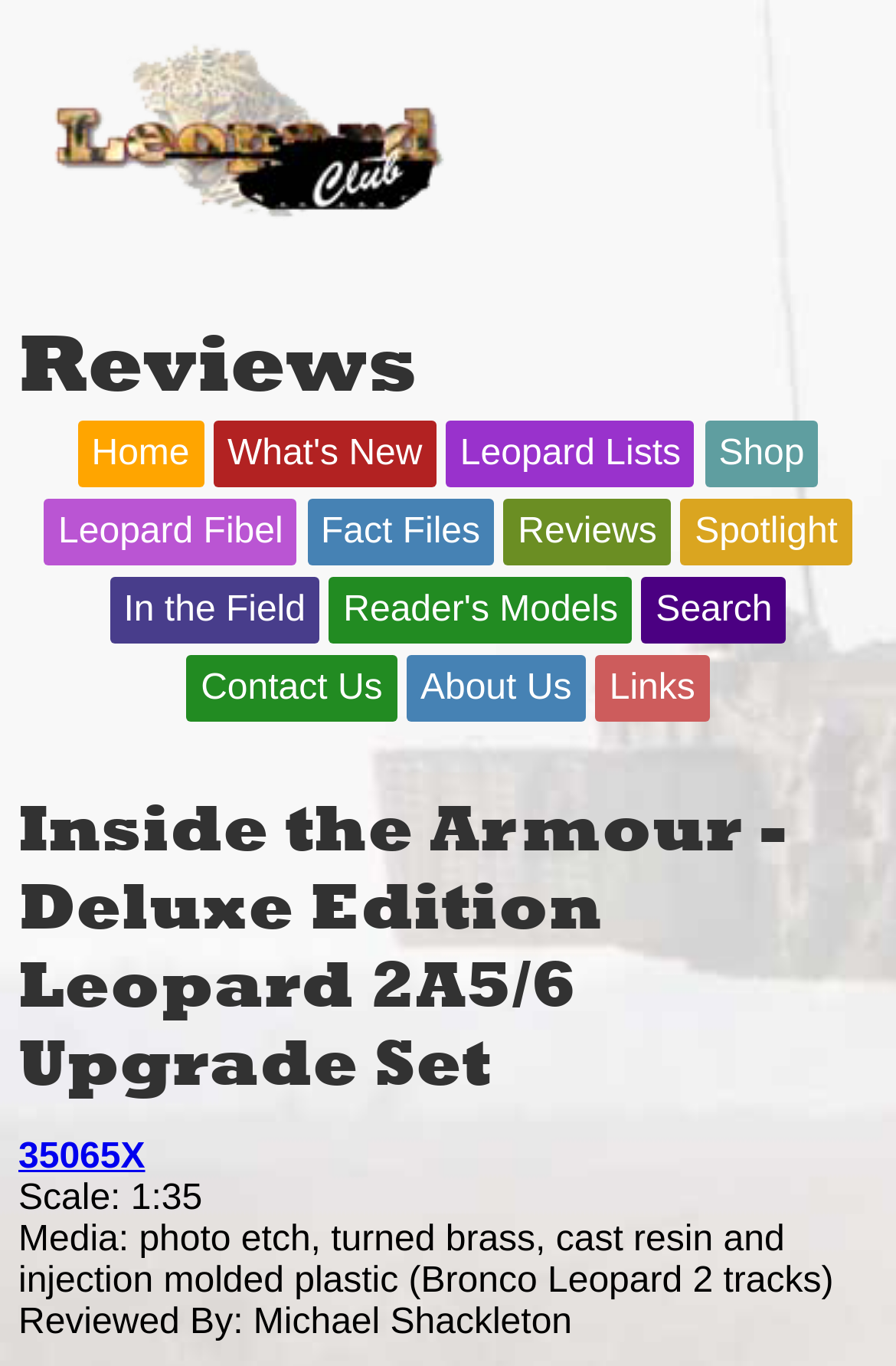Please identify the bounding box coordinates of the region to click in order to complete the given instruction: "View the article published on May 13, 2023". The coordinates should be four float numbers between 0 and 1, i.e., [left, top, right, bottom].

None